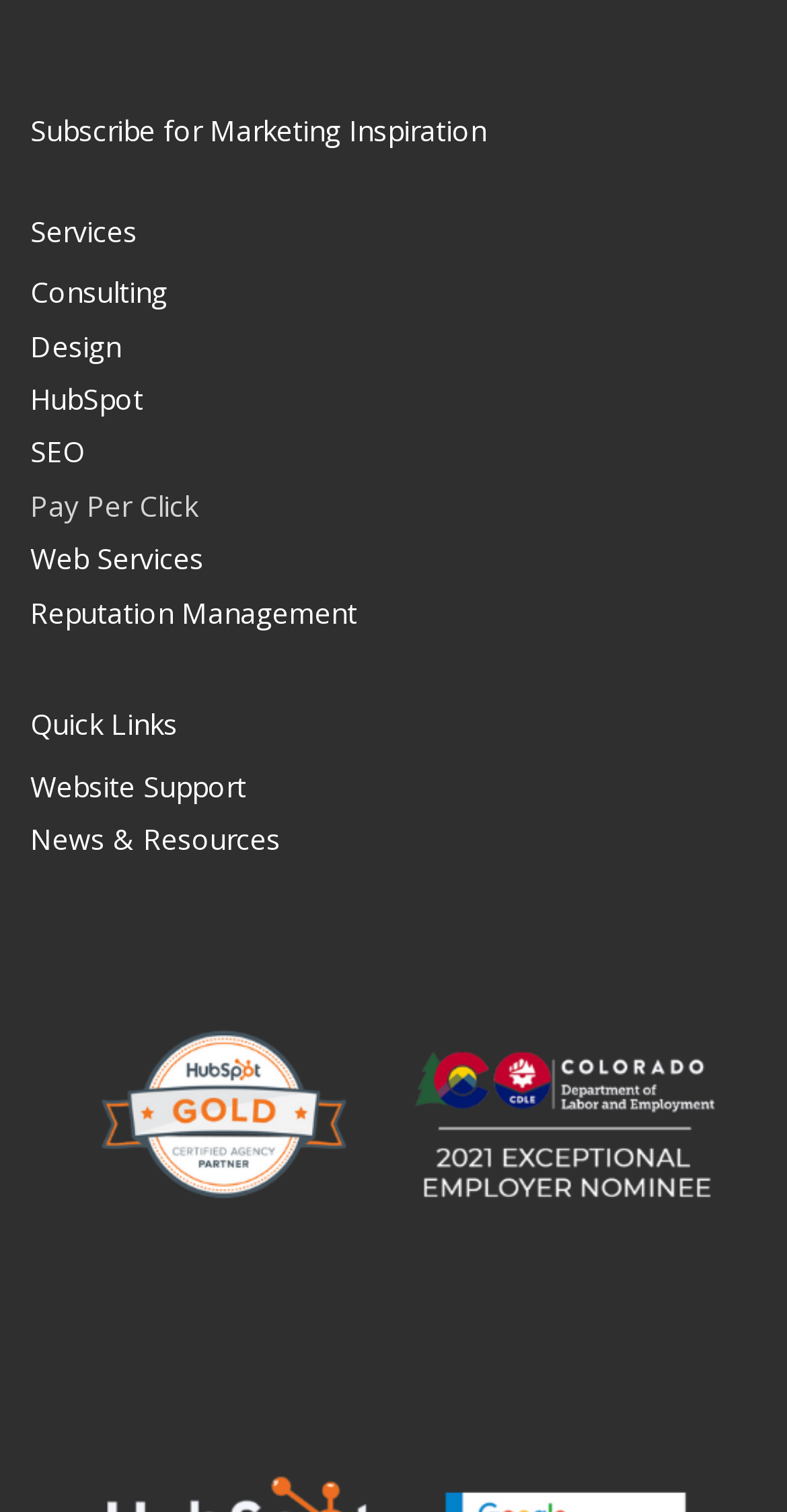Find the bounding box coordinates of the element's region that should be clicked in order to follow the given instruction: "view 'TAG CLOUD'". The coordinates should consist of four float numbers between 0 and 1, i.e., [left, top, right, bottom].

None